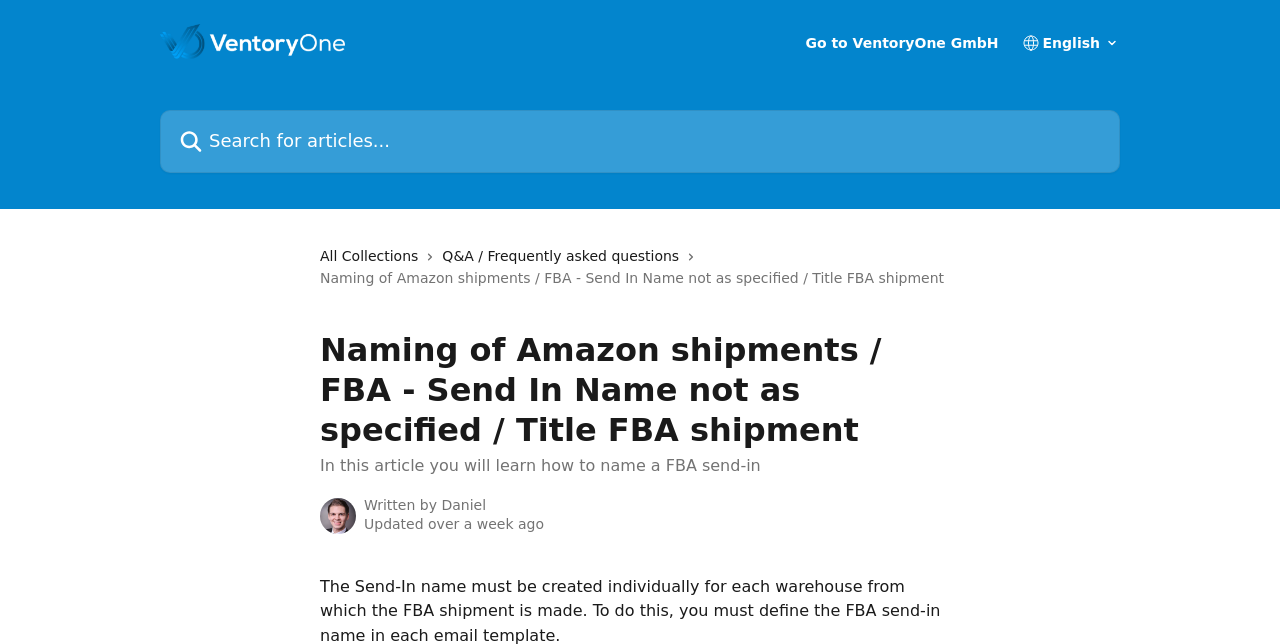How many links are there in the top header?
Can you provide a detailed and comprehensive answer to the question?

There are three links in the top header: 'Ventory One Help Center', 'Go to VentoryOne GmbH', and a search box with a magnifying glass icon.